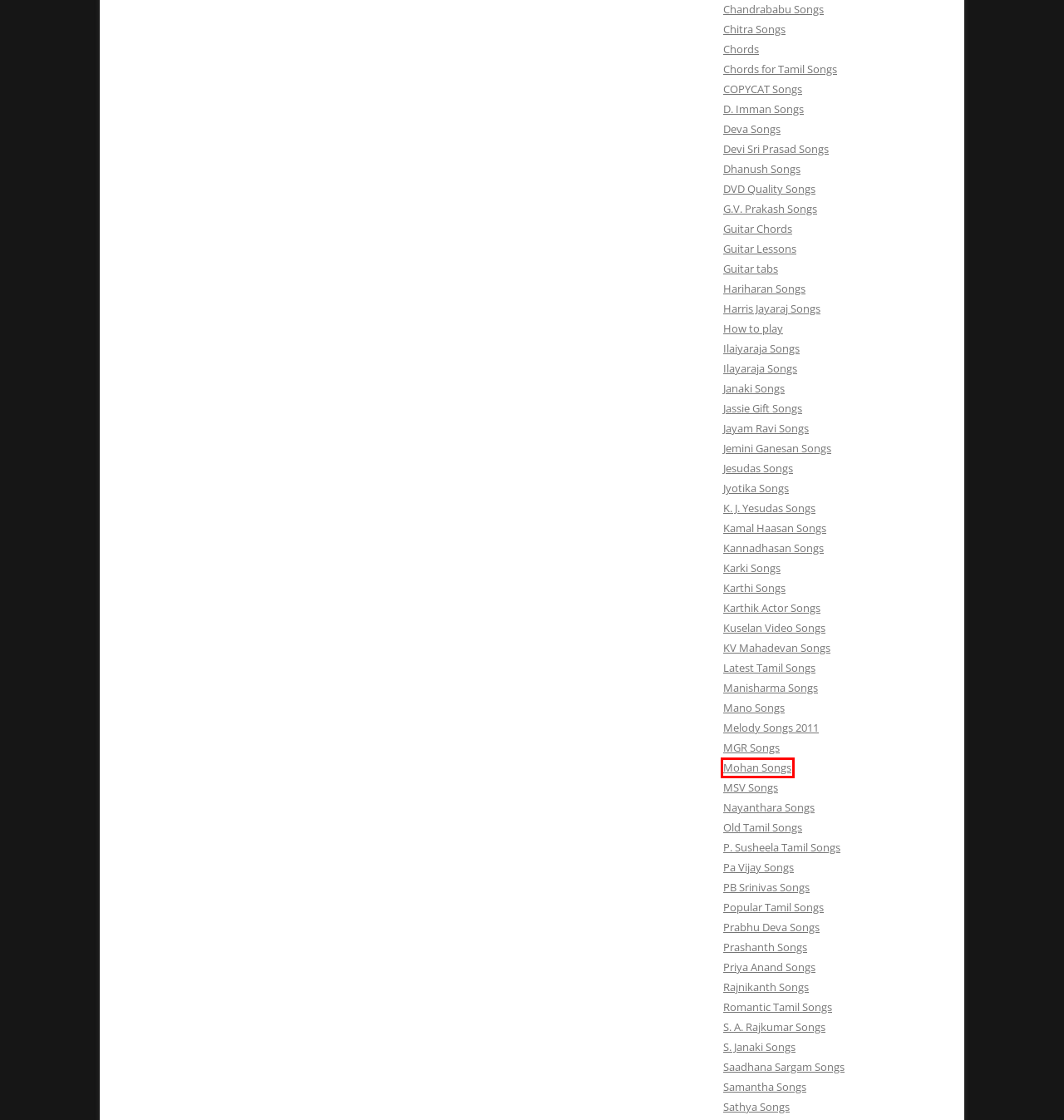Please examine the screenshot provided, which contains a red bounding box around a UI element. Select the webpage description that most accurately describes the new page displayed after clicking the highlighted element. Here are the candidates:
A. Jassie Gift Songs Archives - Super Tamil Songs
B. Karthik Actor Songs Archives - Super Tamil Songs
C. Saadhana Sargam Songs Archives - Super Tamil Songs
D. S. Janaki Songs Archives - Super Tamil Songs
E. Janaki Songs Archives - Super Tamil Songs
F. Manisharma Songs Archives - Super Tamil Songs
G. Pa Vijay Songs Archives - Super Tamil Songs
H. Mohan Songs Archives - Super Tamil Songs

H